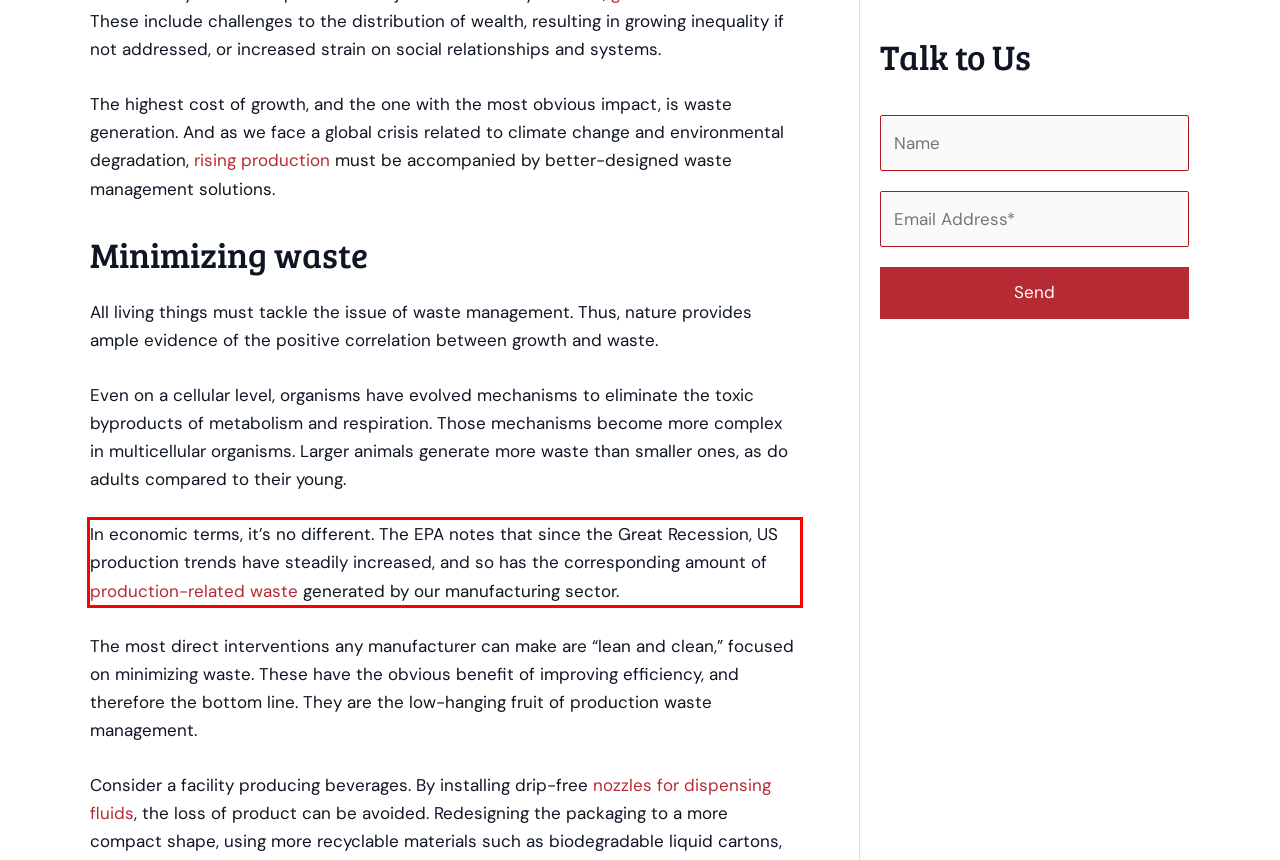You are given a screenshot with a red rectangle. Identify and extract the text within this red bounding box using OCR.

In economic terms, it’s no different. The EPA notes that since the Great Recession, US production trends have steadily increased, and so has the corresponding amount of production-related waste generated by our manufacturing sector.